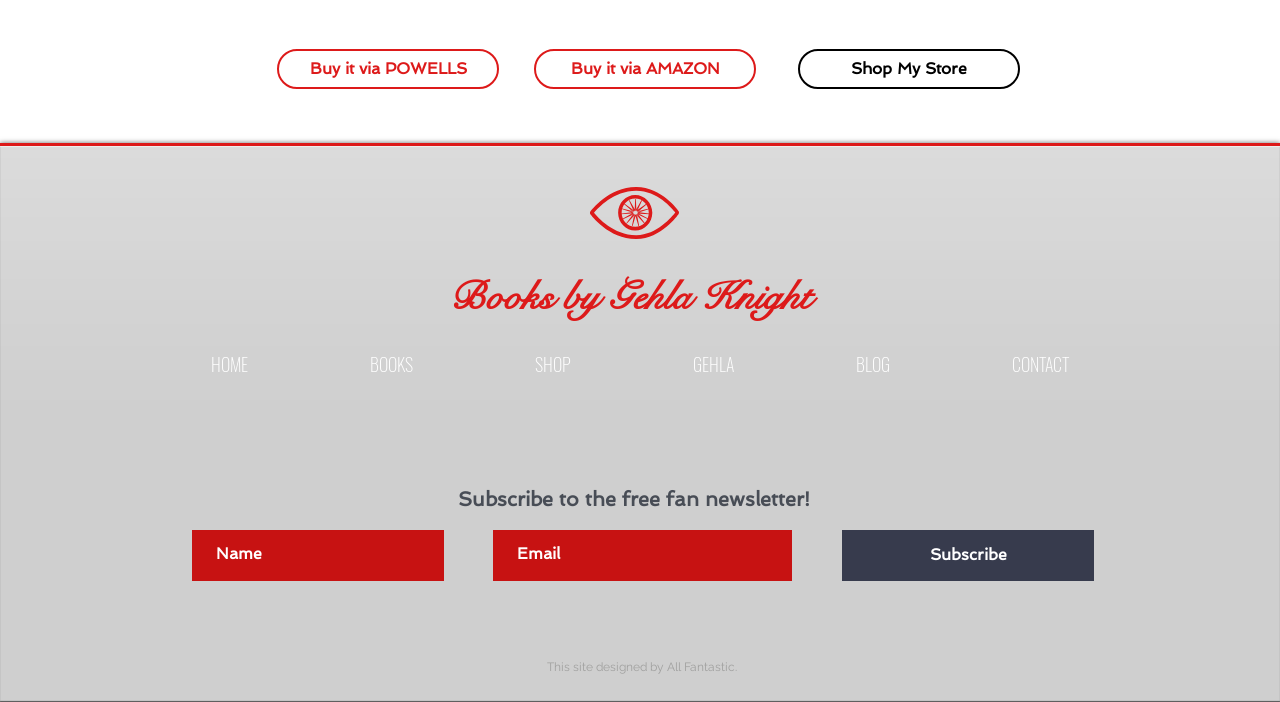Find the UI element described as: "HOME" and predict its bounding box coordinates. Ensure the coordinates are four float numbers between 0 and 1, [left, top, right, bottom].

[0.117, 0.5, 0.241, 0.538]